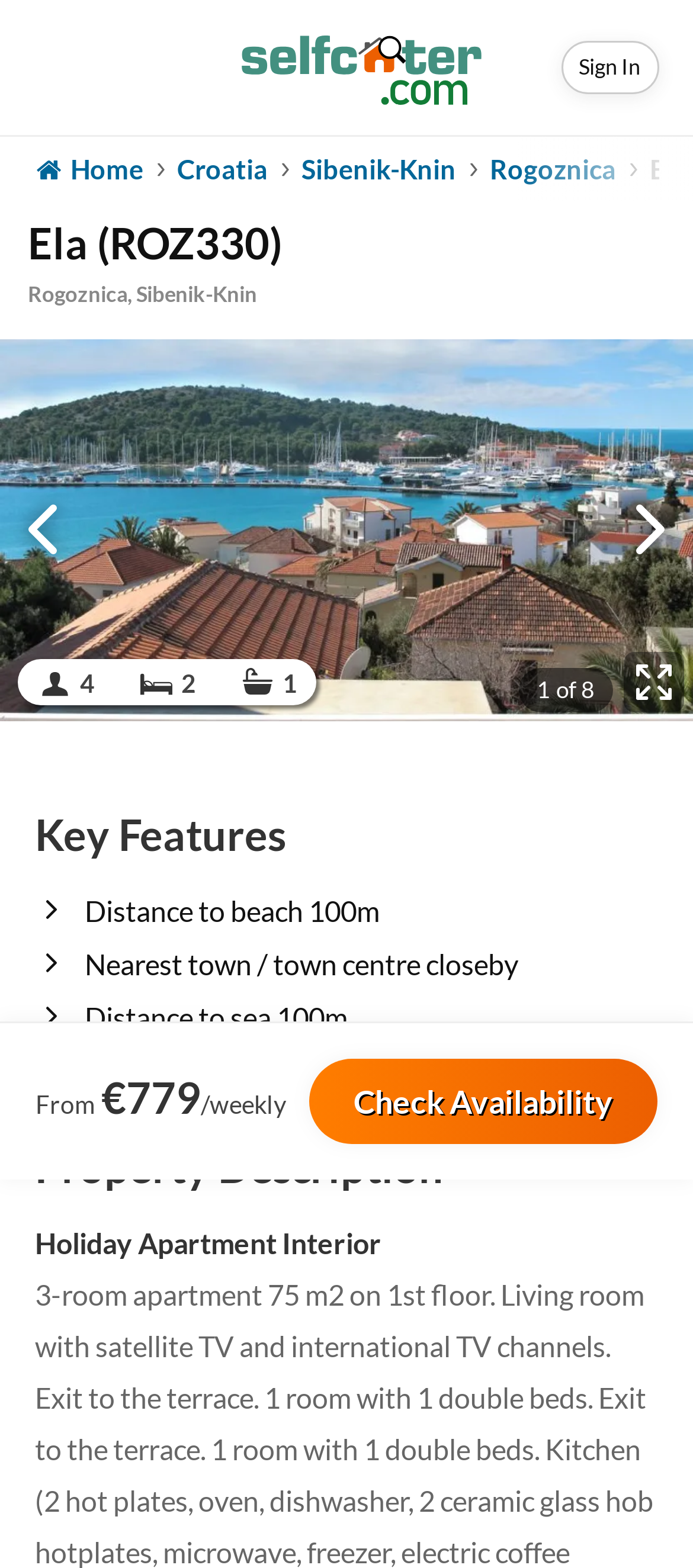Using the information in the image, give a detailed answer to the following question: What is the location of Ela (ROZ330)?

I found the location of Ela (ROZ330) by looking at the heading element which says 'Ela (ROZ330) Rogoznica, Sibenik-Knin'. This suggests that the location of Ela (ROZ330) is Rogoznica, Sibenik-Knin.